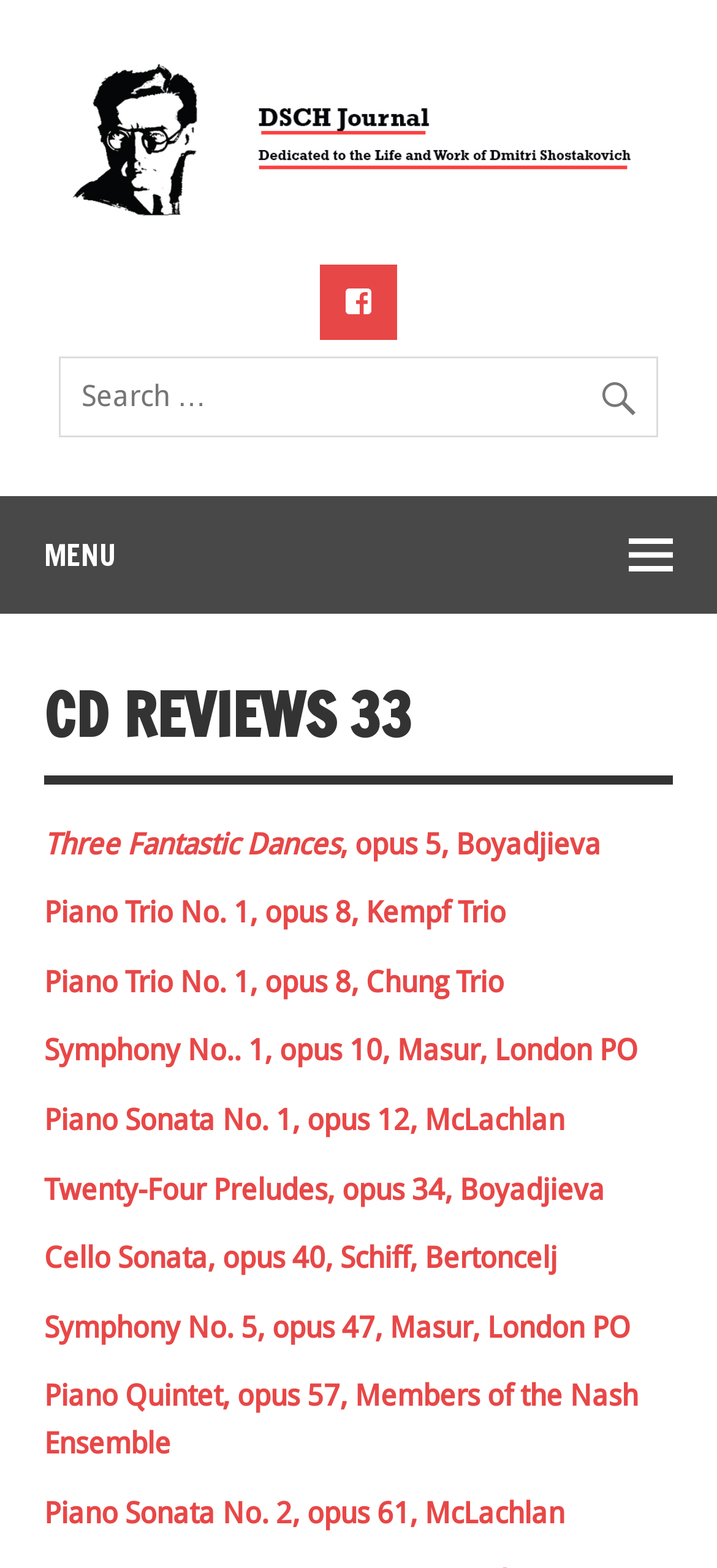What is the logo of this website? Based on the screenshot, please respond with a single word or phrase.

Logo